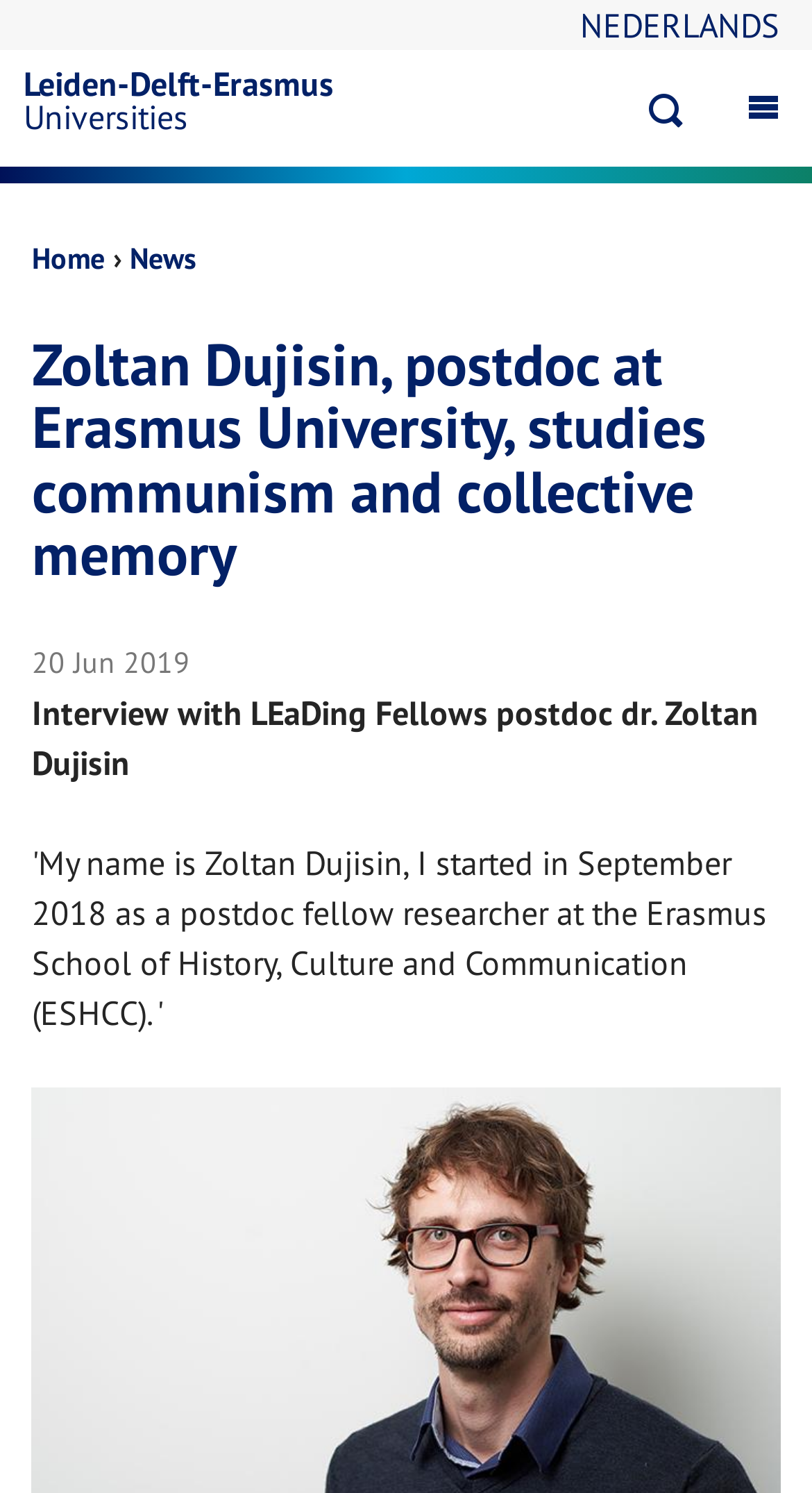Please find and generate the text of the main header of the webpage.

Zoltan Dujisin, postdoc at Erasmus University, studies communism and collective memory